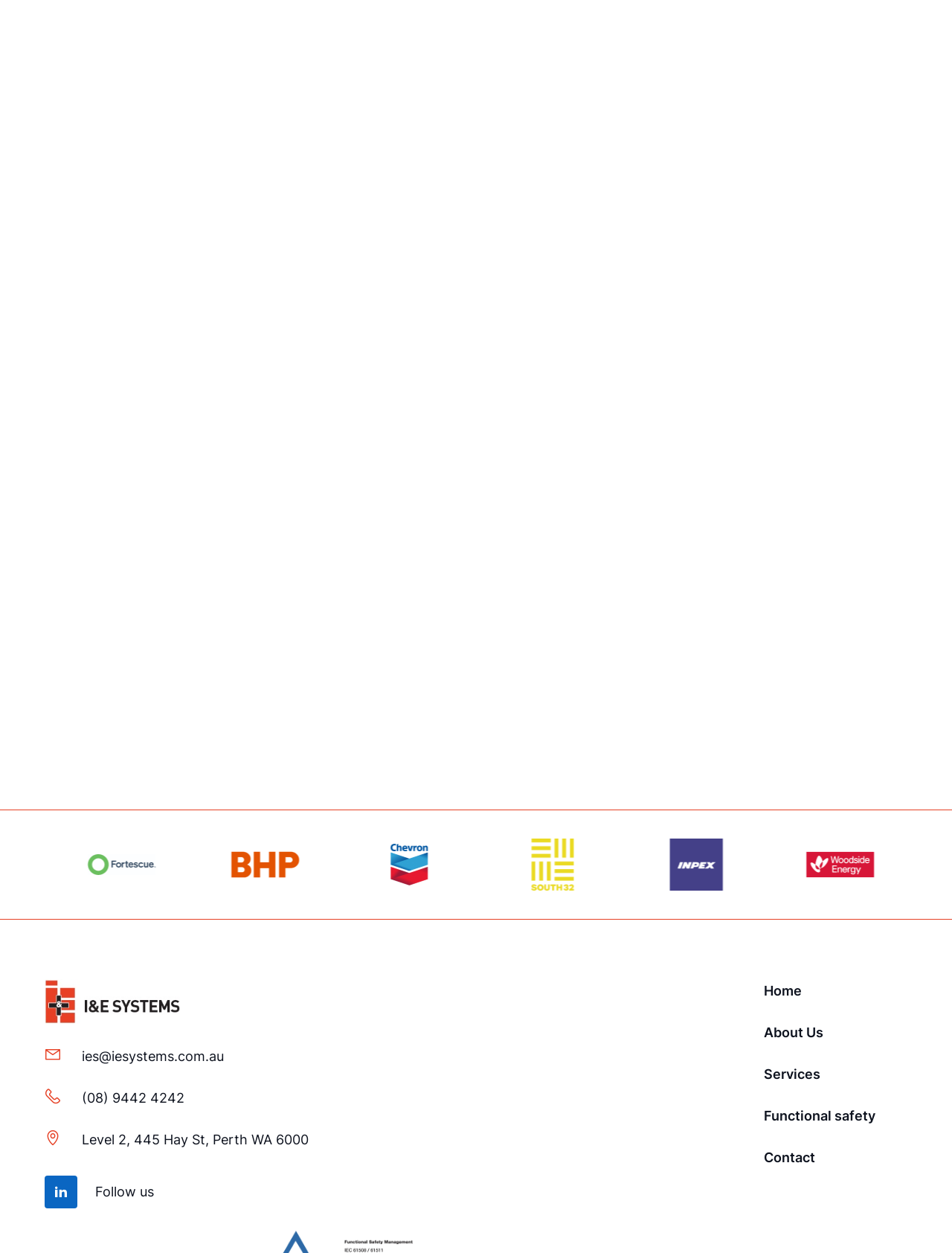Can you find the bounding box coordinates of the area I should click to execute the following instruction: "Click on the 'Next slide' button"?

[0.911, 0.784, 0.939, 0.806]